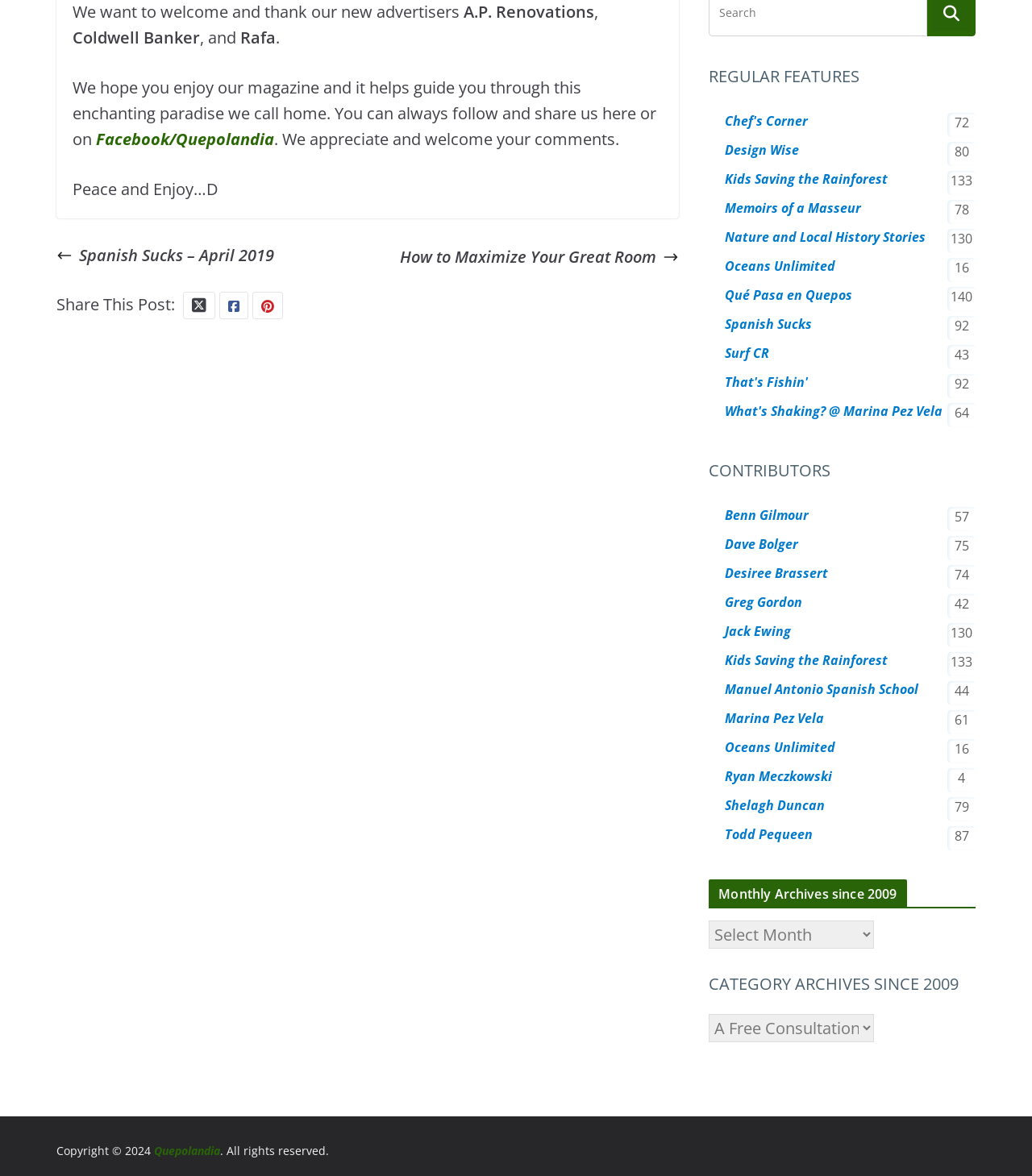Locate the bounding box coordinates of the element that should be clicked to execute the following instruction: "View the 'REGULAR FEATURES' section".

[0.687, 0.057, 0.945, 0.073]